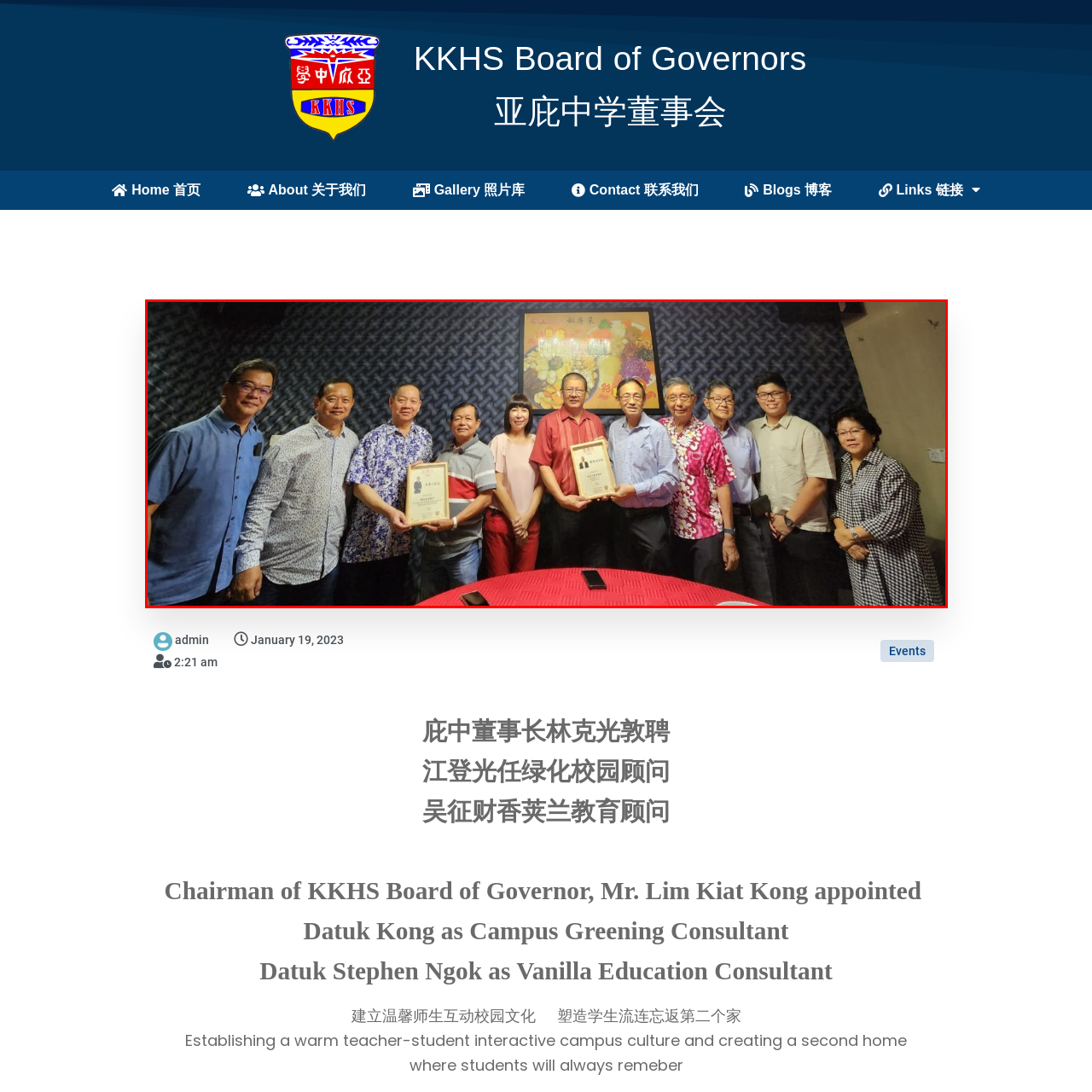What are the individuals holding?
Focus on the image highlighted within the red borders and answer with a single word or short phrase derived from the image.

Framed certificates